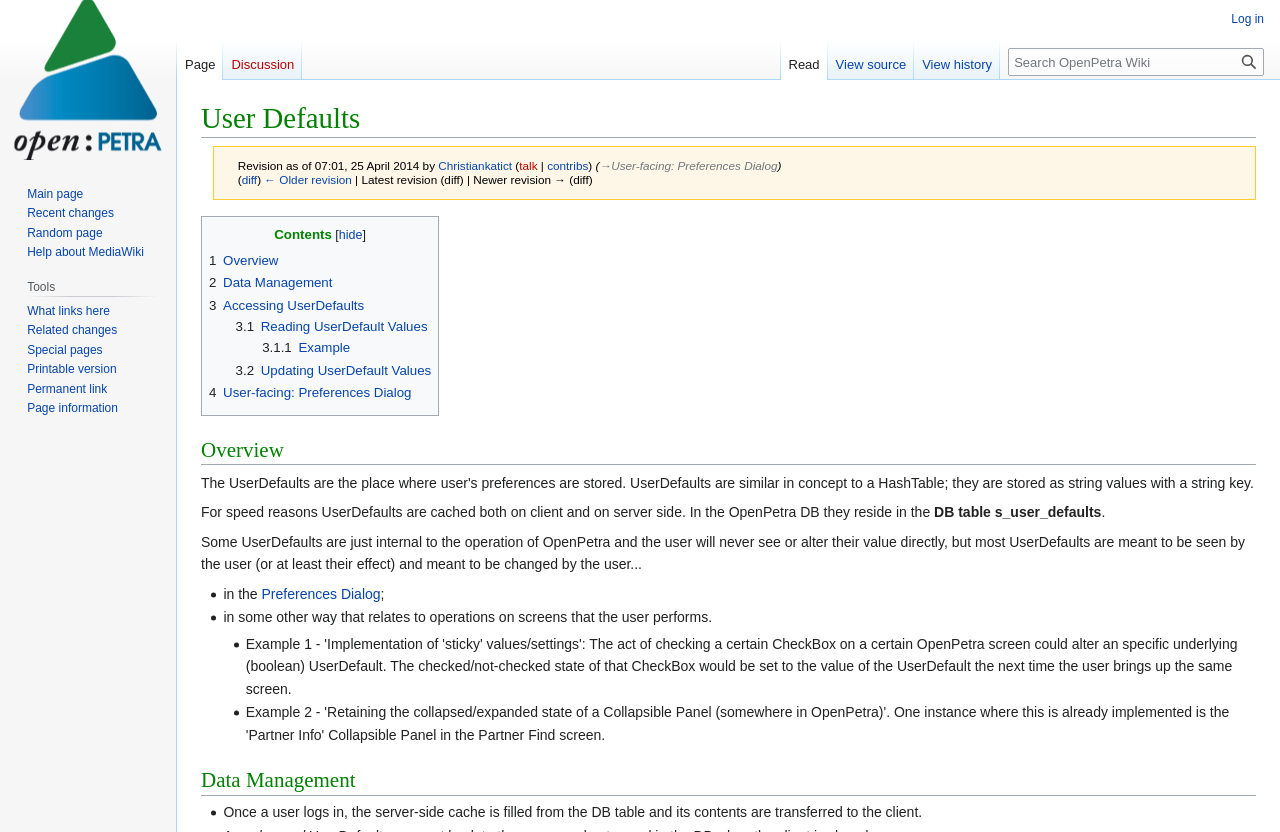Please identify the bounding box coordinates of the region to click in order to complete the task: "Log in". The coordinates must be four float numbers between 0 and 1, specified as [left, top, right, bottom].

[0.962, 0.014, 0.988, 0.031]